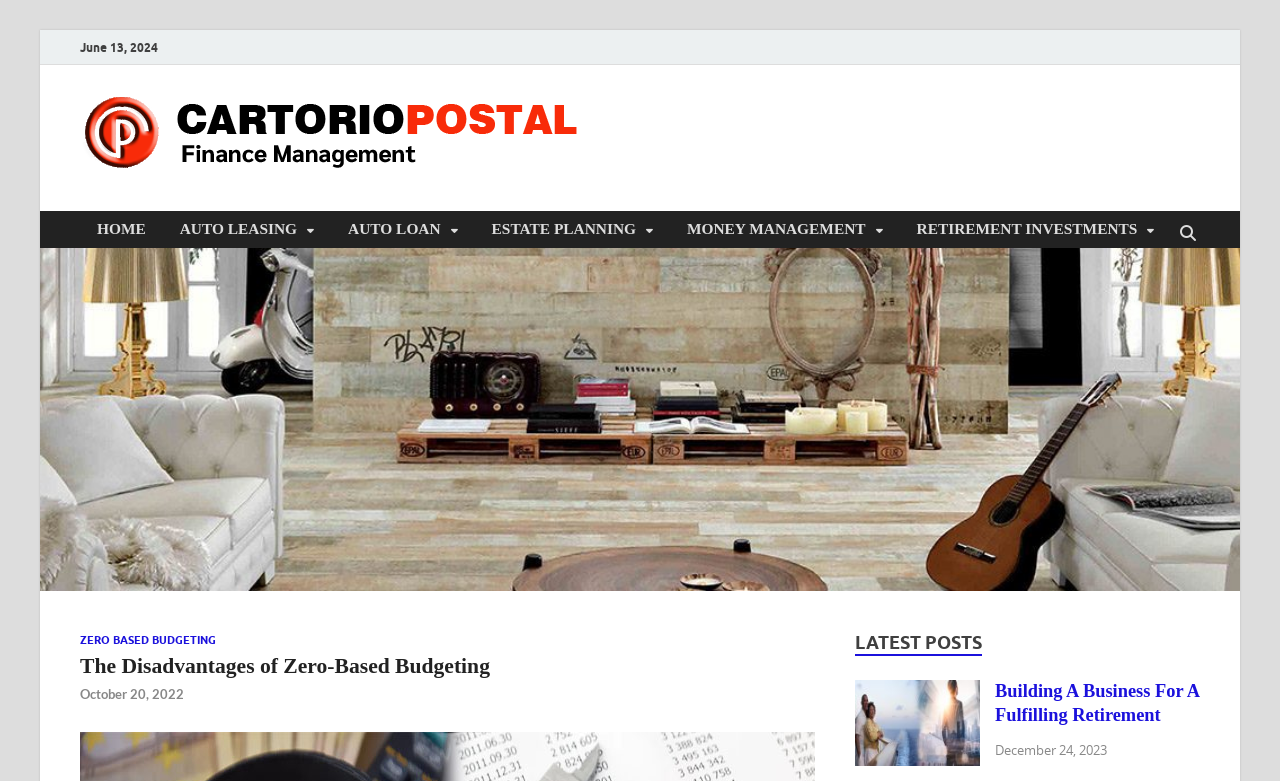How many links are there in the navigation menu?
Ensure your answer is thorough and detailed.

I found a navigation menu on the webpage, which has several links. I counted the links and found that there are 5 links in the menu: 'HOME', 'AUTO LEASING', 'AUTO LOAN', 'ESTATE PLANNING', and 'MONEY MANAGEMENT'.